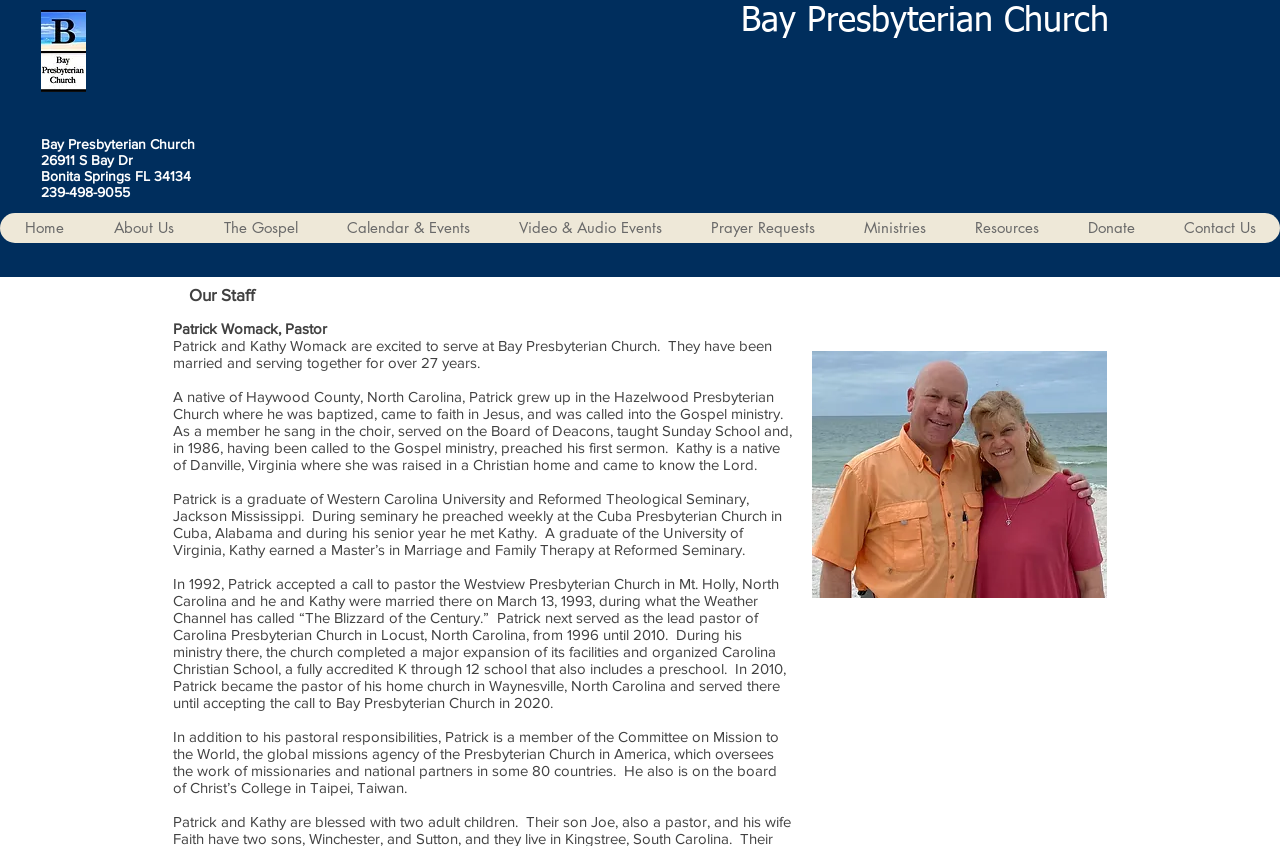What is the pastor's name?
Please provide a single word or phrase as your answer based on the screenshot.

Patrick Womack